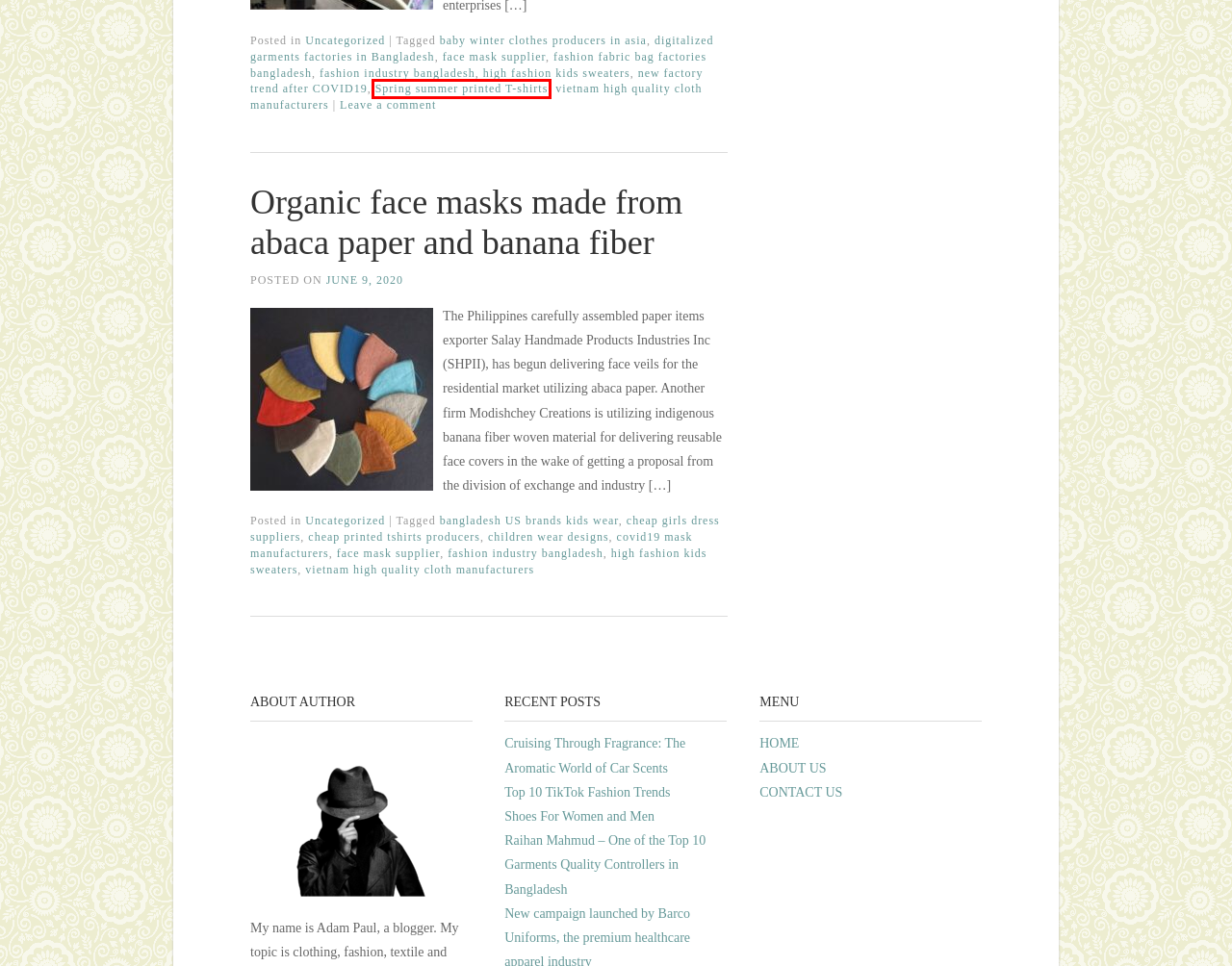Examine the screenshot of a webpage featuring a red bounding box and identify the best matching webpage description for the new page that results from clicking the element within the box. Here are the options:
A. bangladesh US brands kids wear Archives - Fashion For Textile
B. new factory trend after COVID19 Archives - Fashion For Textile
C. digitalized garments factories in Bangladesh Archives - Fashion For Textile
D. fashion industry bangladesh Archives - Fashion For Textile
E. cheap girls dress suppliers Archives - Fashion For Textile
F. Spring summer printed T-shirts Archives - Fashion For Textile
G. baby winter clothes producers in asia Archives - Fashion For Textile
H. Organic face masks made from abaca paper and banana fiber - Fashion For Textile

F